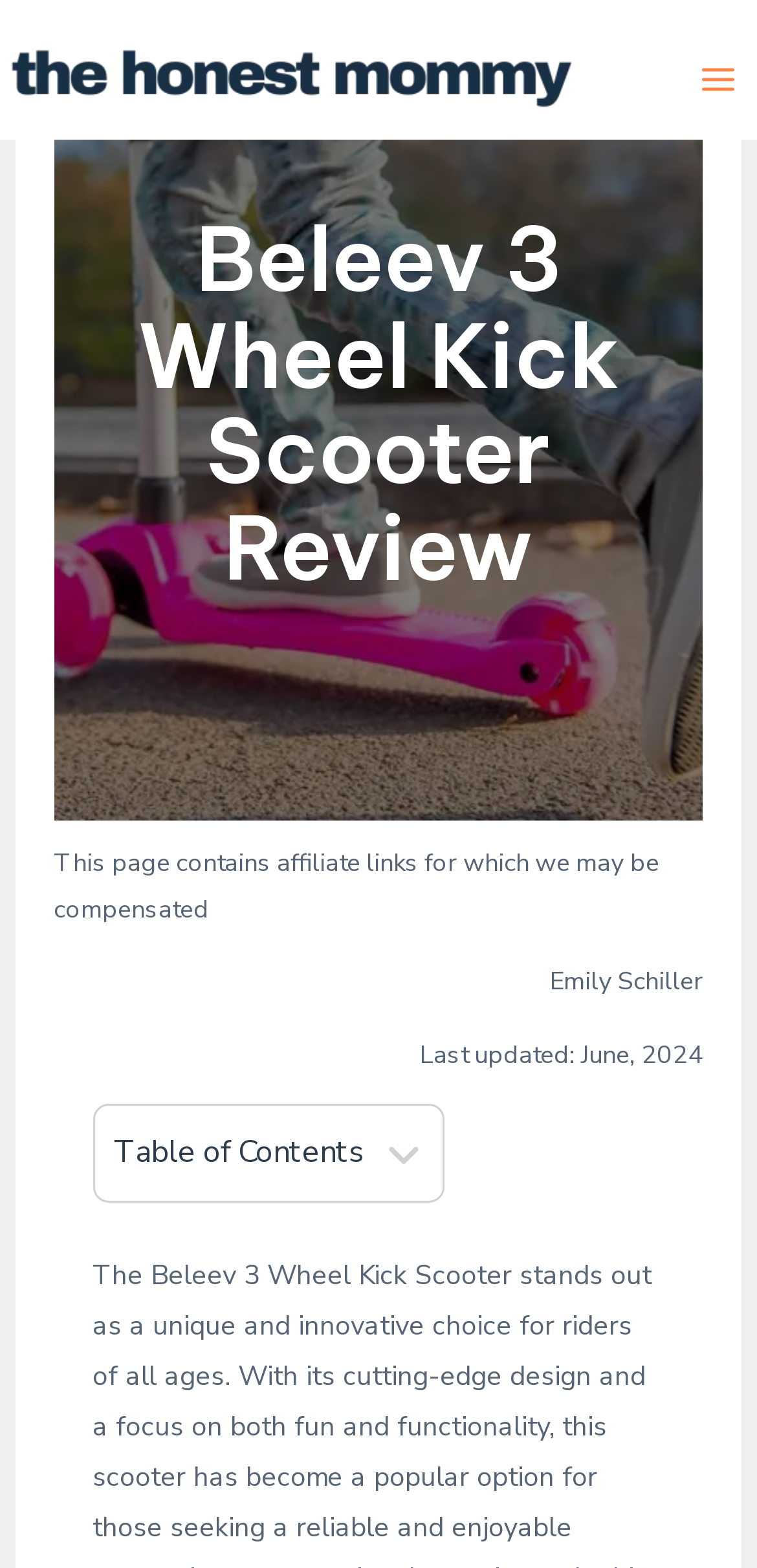Provide a thorough description of this webpage.

The webpage is a review of the Beleev 3 Wheel Kick Scooter, with a focus on its unique and innovative design. At the top left corner, there is a logo of "The Honest Mommy" website, which is a clickable link. To the right of the logo, there is a main menu button that can be expanded. 

Below the logo, there is a heading that reads "Beleev 3 Wheel Kick Scooter Review". Underneath the heading, there is a notice stating that the page contains affiliate links for which the website may be compensated. 

Further down, there is a link to the author, Emily Schiller, and a notice indicating that the page was last updated in June 2024. To the left of these elements, there is a table of contents section, accompanied by a small icon. 

The layout of the webpage is organized, with clear headings and concise text. There are a total of two images on the page, one being the website logo and the other being a small icon next to the table of contents.